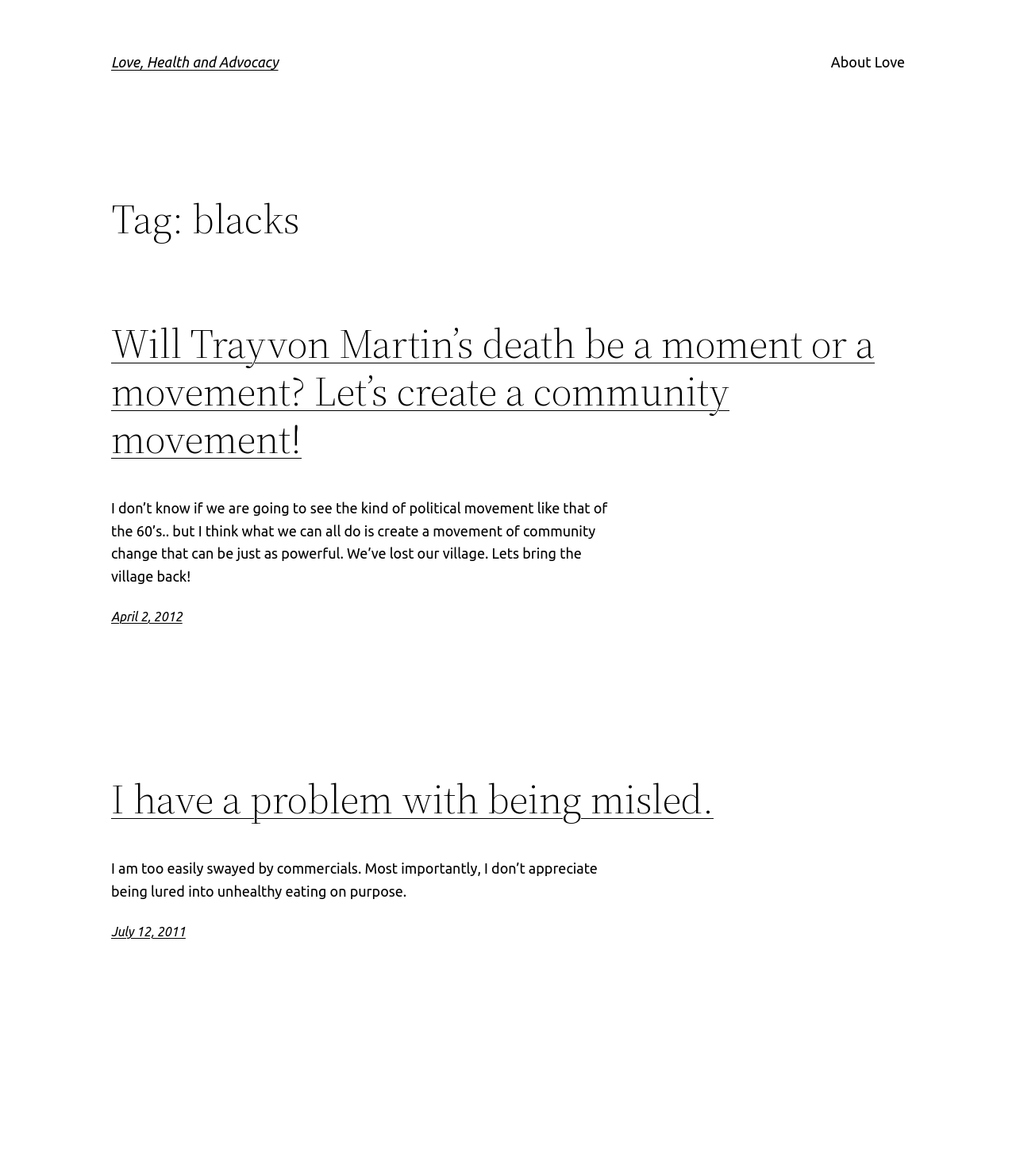Can you locate the main headline on this webpage and provide its text content?

Love, Health and Advocacy